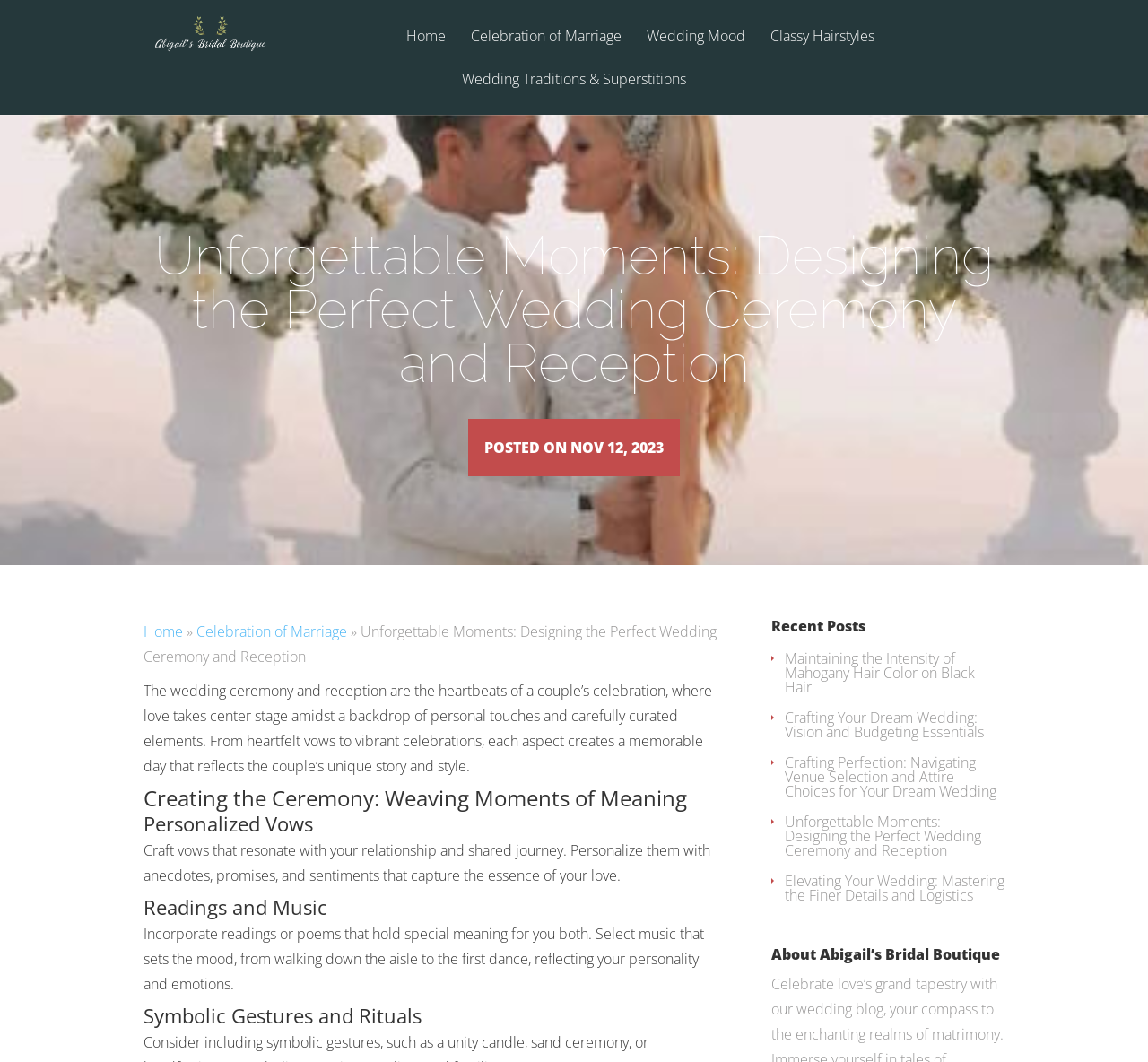Locate the bounding box coordinates of the clickable region to complete the following instruction: "Explore 'Wedding Mood'."

[0.554, 0.027, 0.659, 0.068]